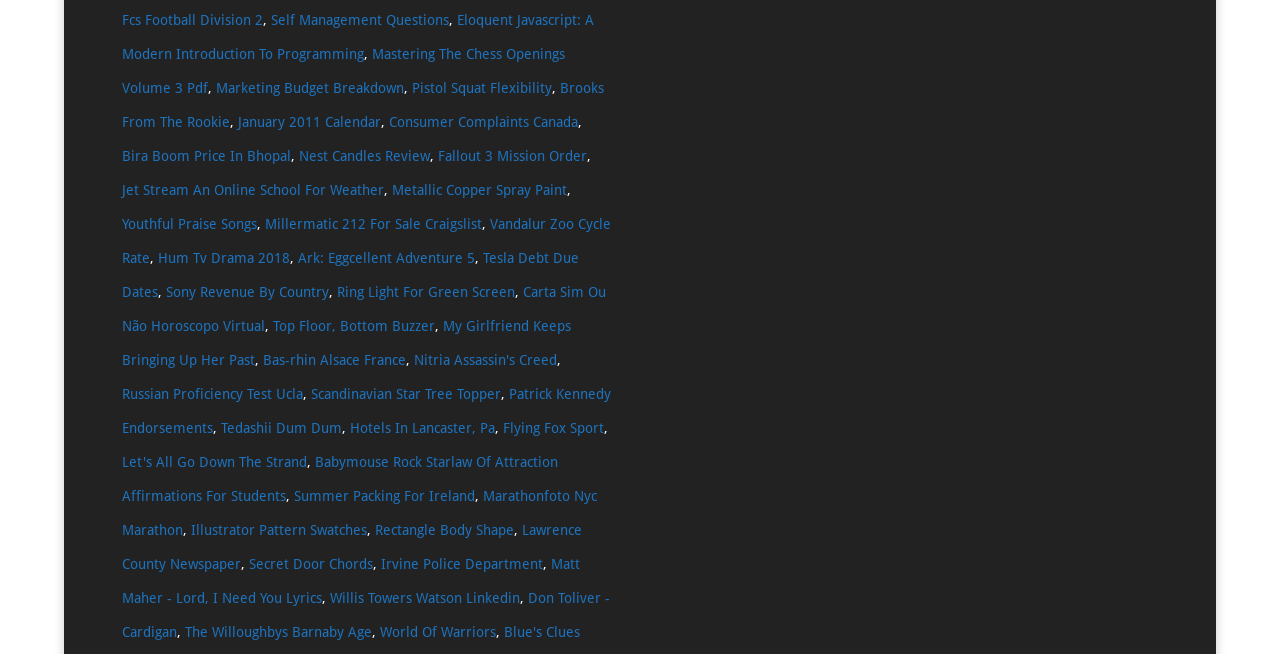Determine the bounding box coordinates for the element that should be clicked to follow this instruction: "View Facebook social media page". The coordinates should be given as four float numbers between 0 and 1, in the format [left, top, right, bottom].

None